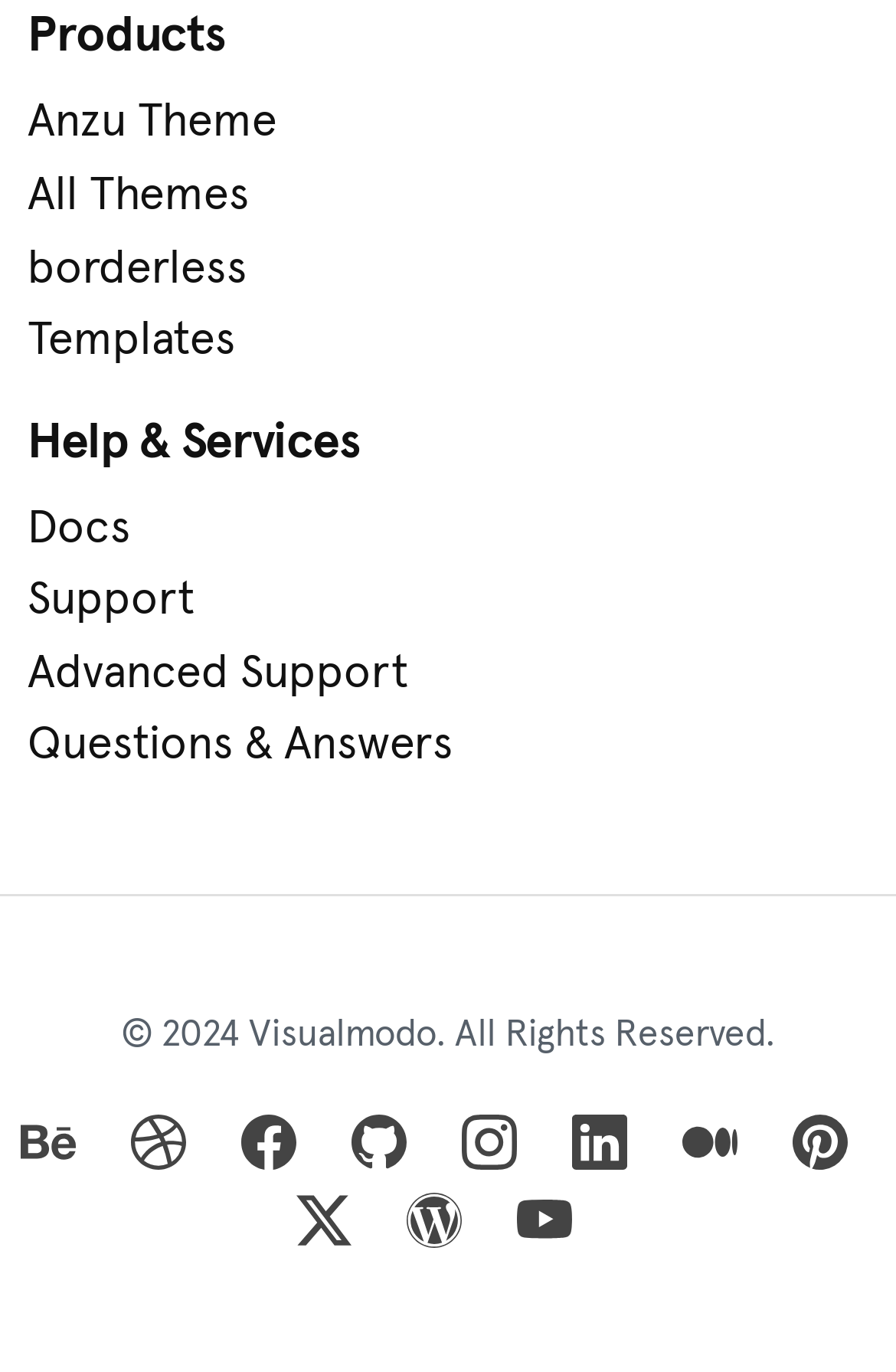Kindly provide the bounding box coordinates of the section you need to click on to fulfill the given instruction: "Click on Anzu Theme".

[0.031, 0.064, 0.969, 0.117]